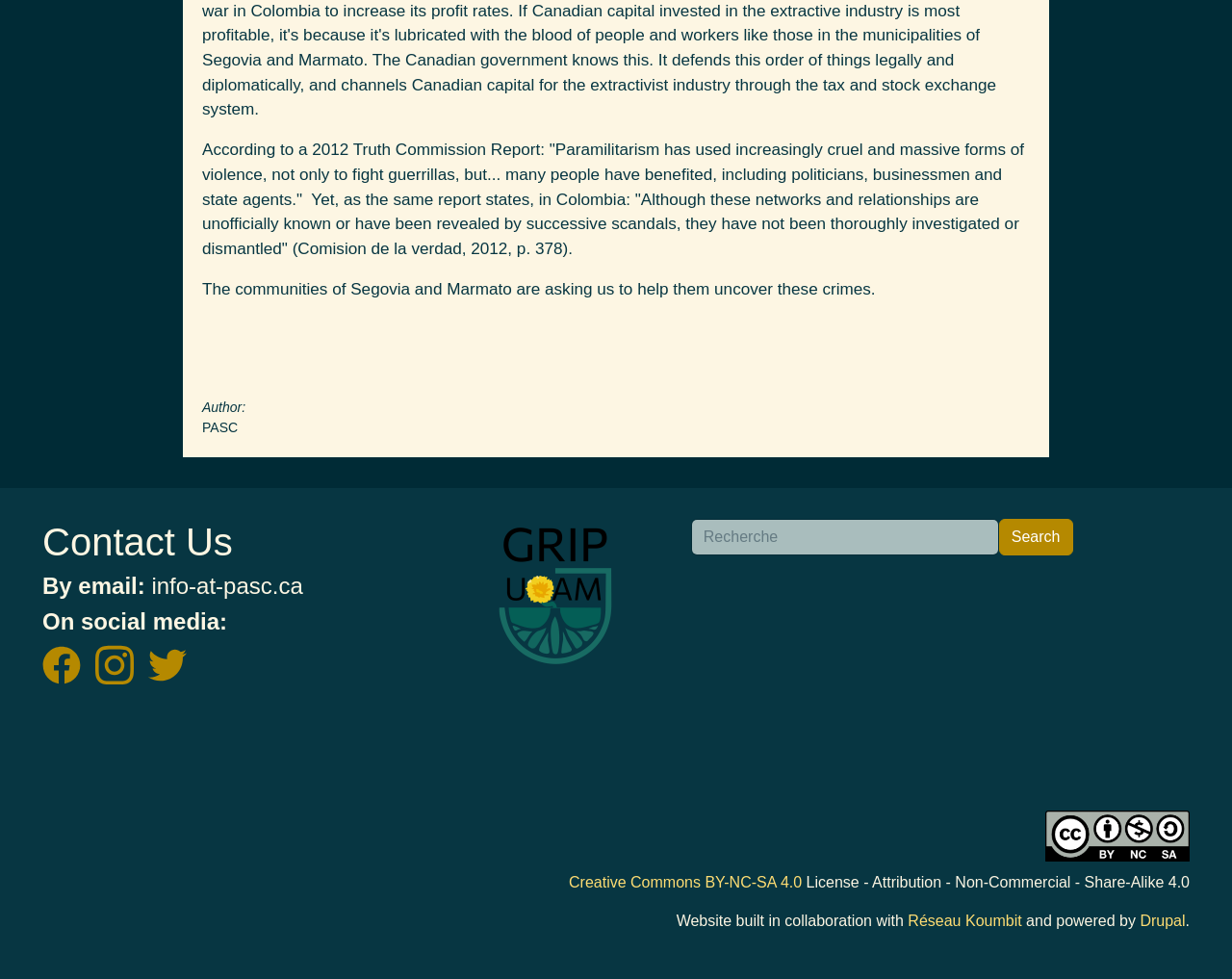Provide the bounding box coordinates of the HTML element this sentence describes: "jQuery Forum".

None